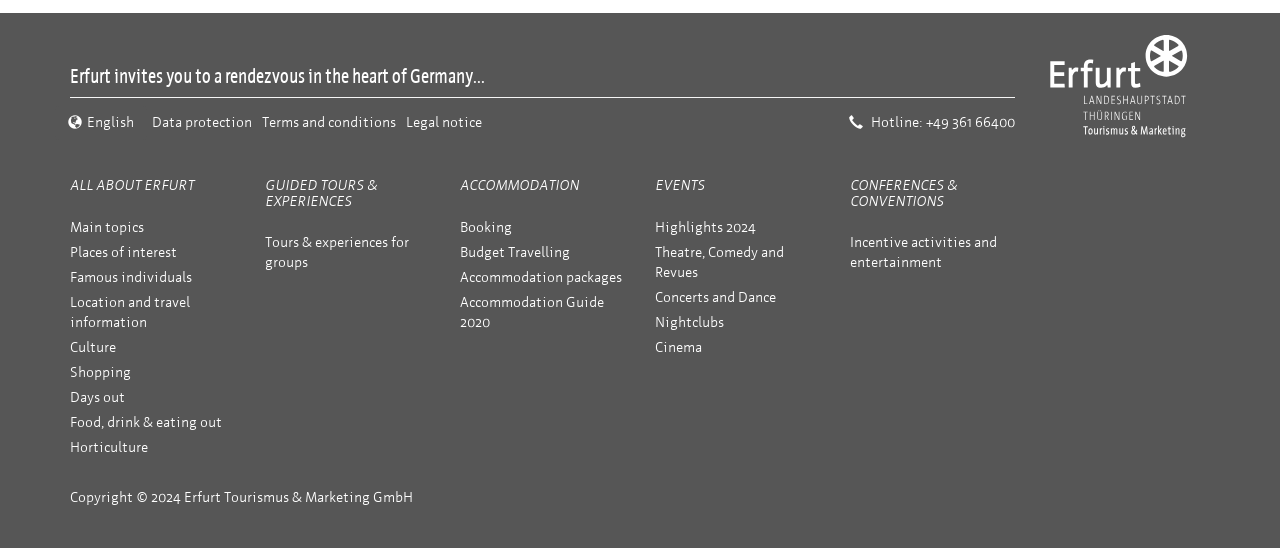Is there a search function on this website?
Please provide a comprehensive answer based on the visual information in the image.

I found that there is a search function on this website by looking at the search element located at the top of the page, which allows users to search for specific information.